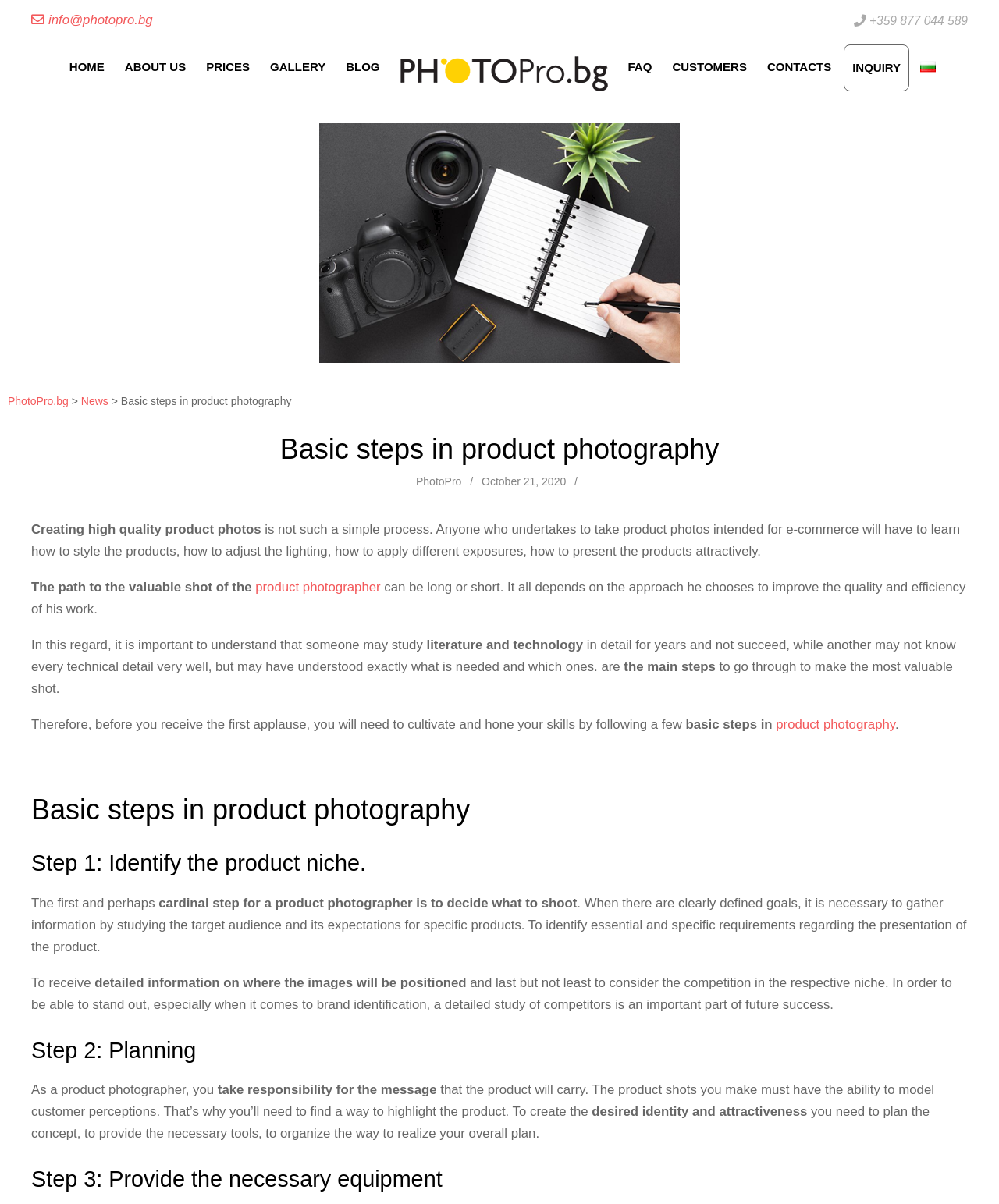What is the purpose of planning in product photography?
Answer the question using a single word or phrase, according to the image.

To highlight the product